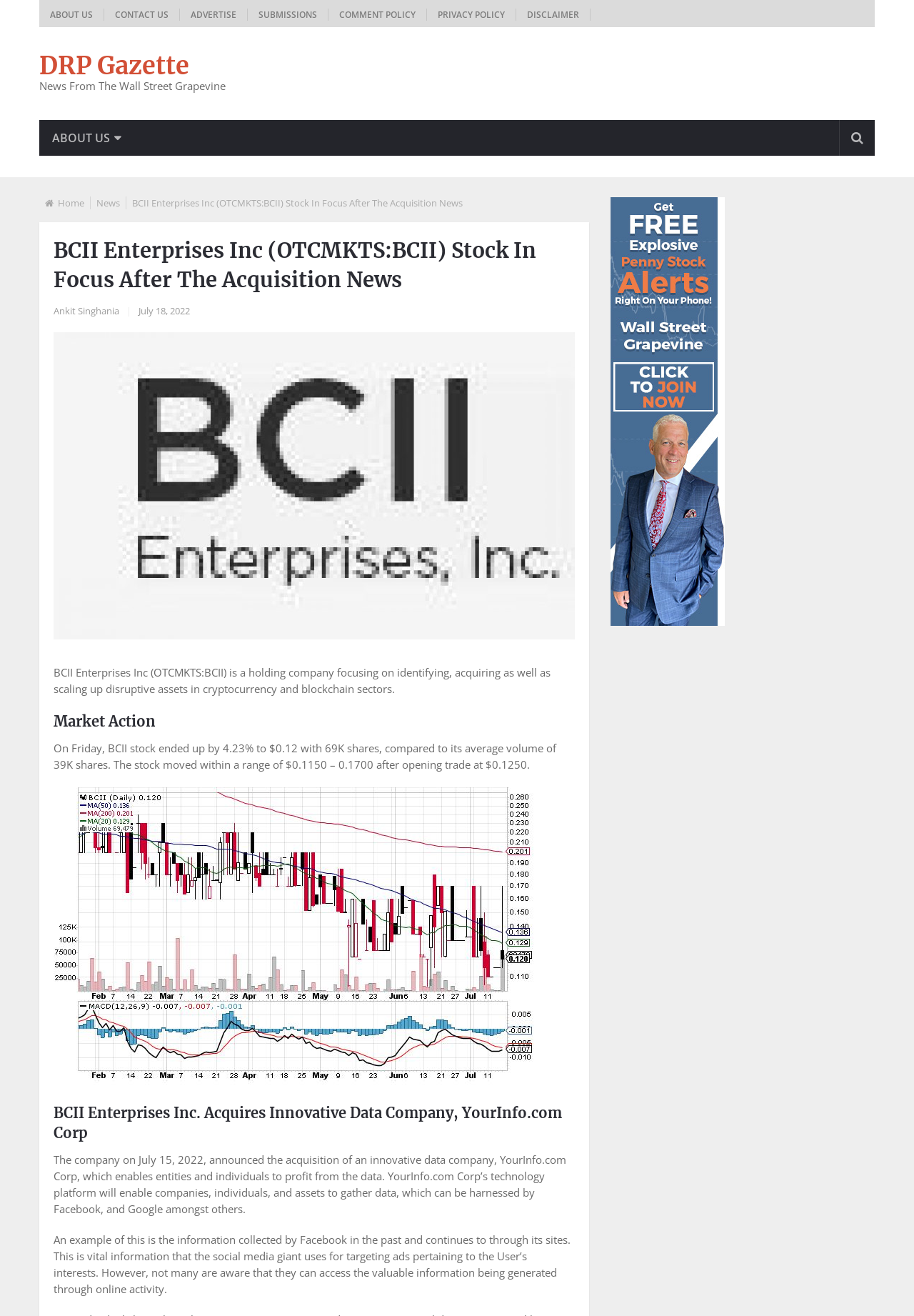Please identify the bounding box coordinates of where to click in order to follow the instruction: "Click CONTACT US".

[0.114, 0.007, 0.197, 0.016]